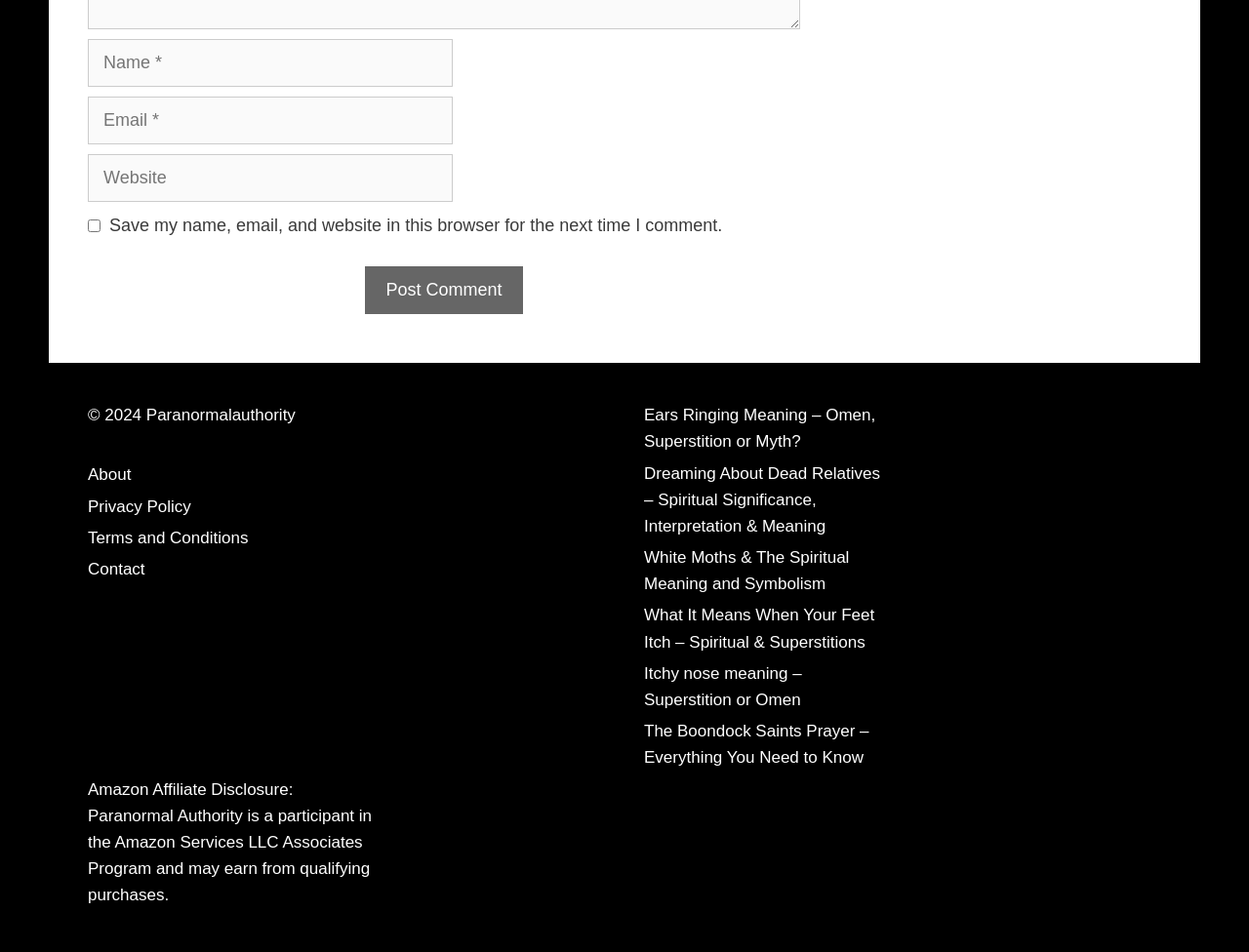Is the 'Website' textbox required?
Please look at the screenshot and answer in one word or a short phrase.

No